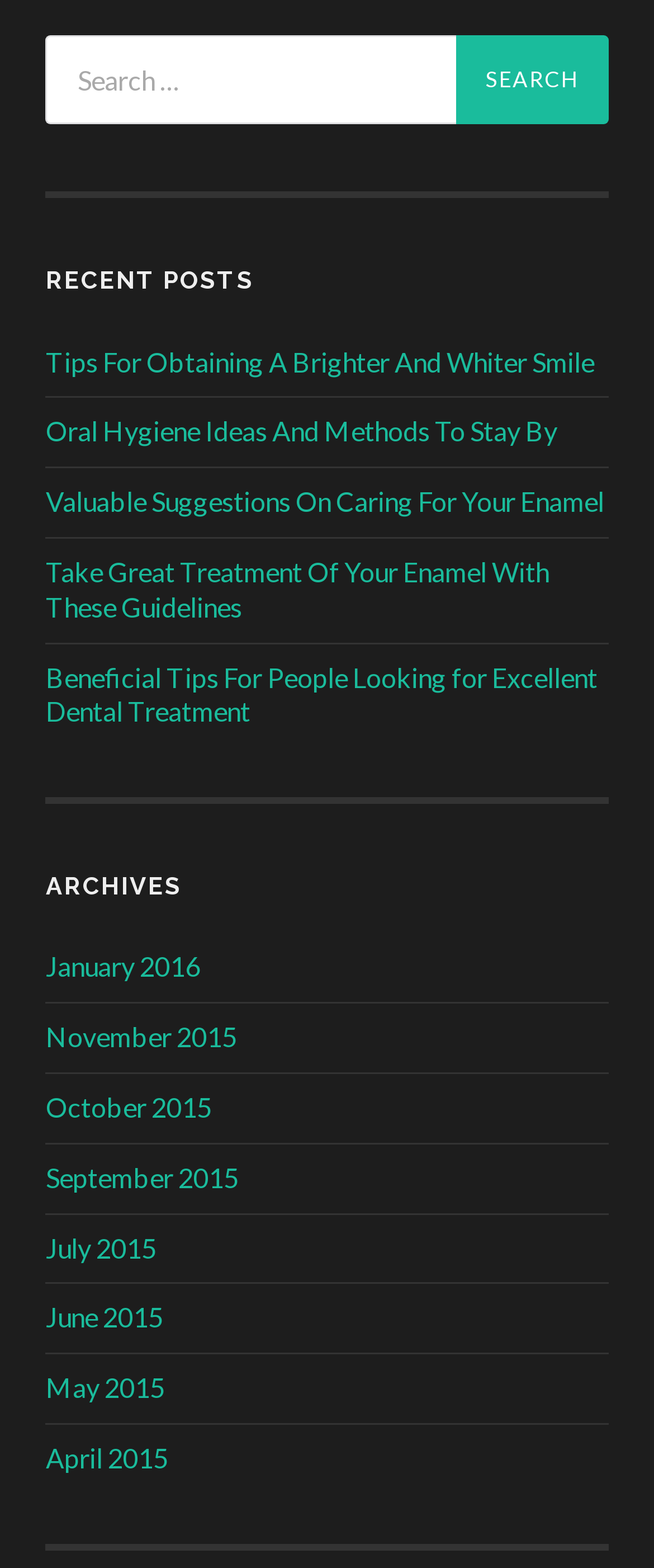Given the element description parent_node: Search for: value="Search", predict the bounding box coordinates for the UI element in the webpage screenshot. The format should be (top-left x, top-left y, bottom-right x, bottom-right y), and the values should be between 0 and 1.

[0.697, 0.023, 0.93, 0.079]